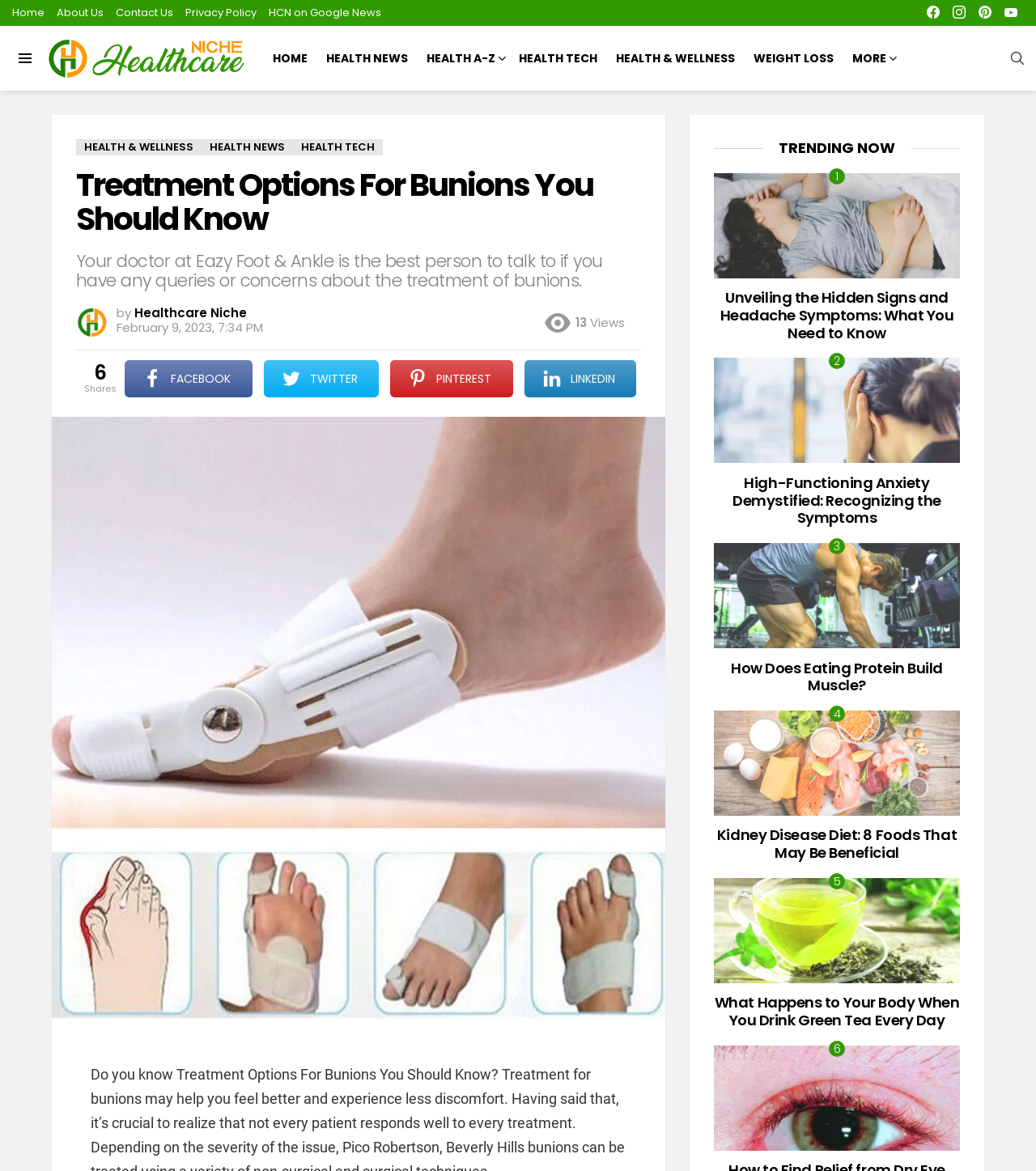Please locate the bounding box coordinates of the region I need to click to follow this instruction: "Search for something".

[0.976, 0.039, 0.988, 0.061]